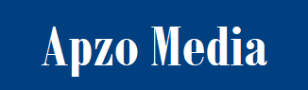What is the design emphasis of the logo?
Using the visual information, reply with a single word or short phrase.

simplicity and professionalism